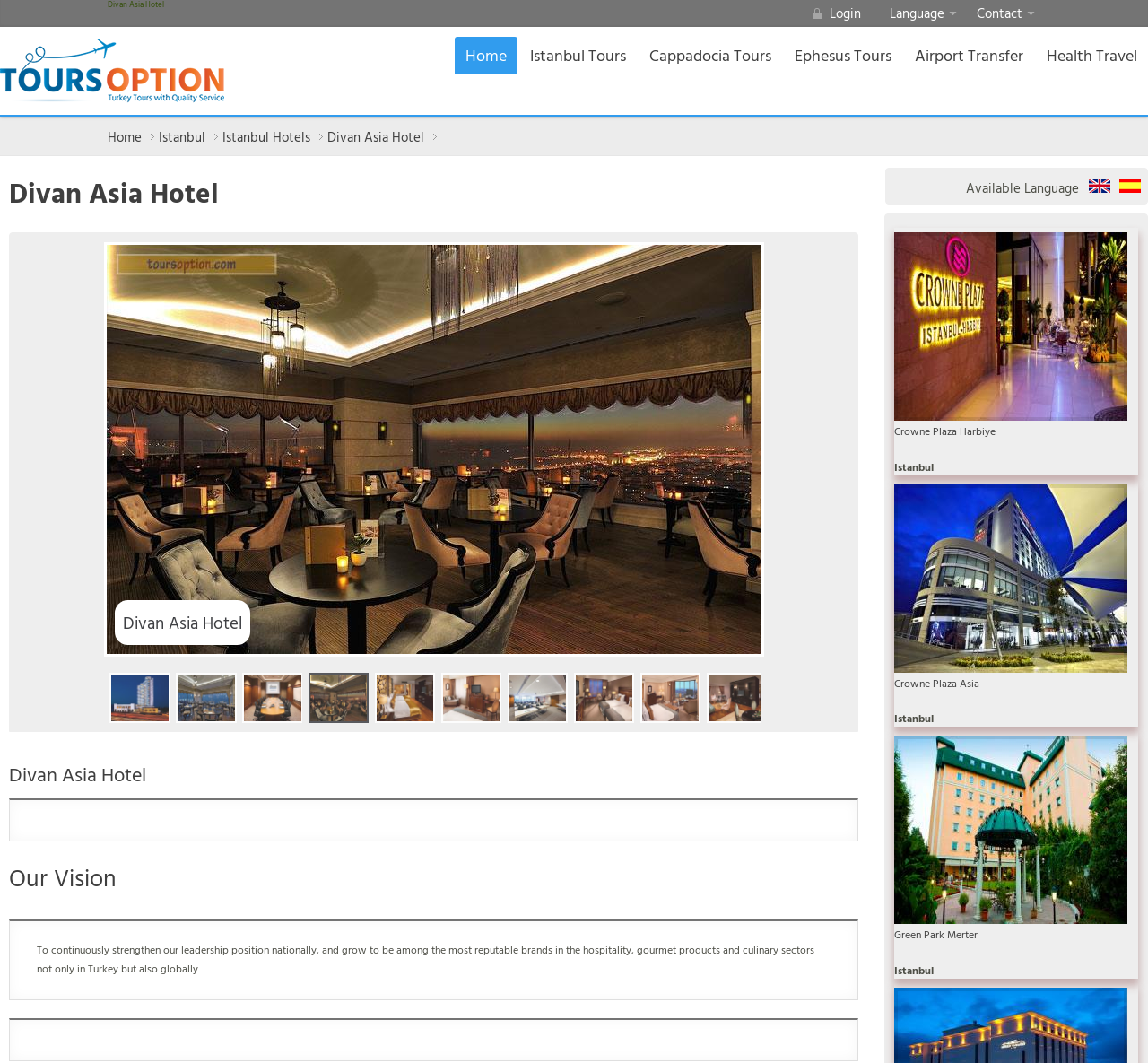Return the bounding box coordinates of the UI element that corresponds to this description: "title="Divan Asia Hotel"". The coordinates must be given as four float numbers in the range of 0 and 1, [left, top, right, bottom].

[0.384, 0.633, 0.437, 0.68]